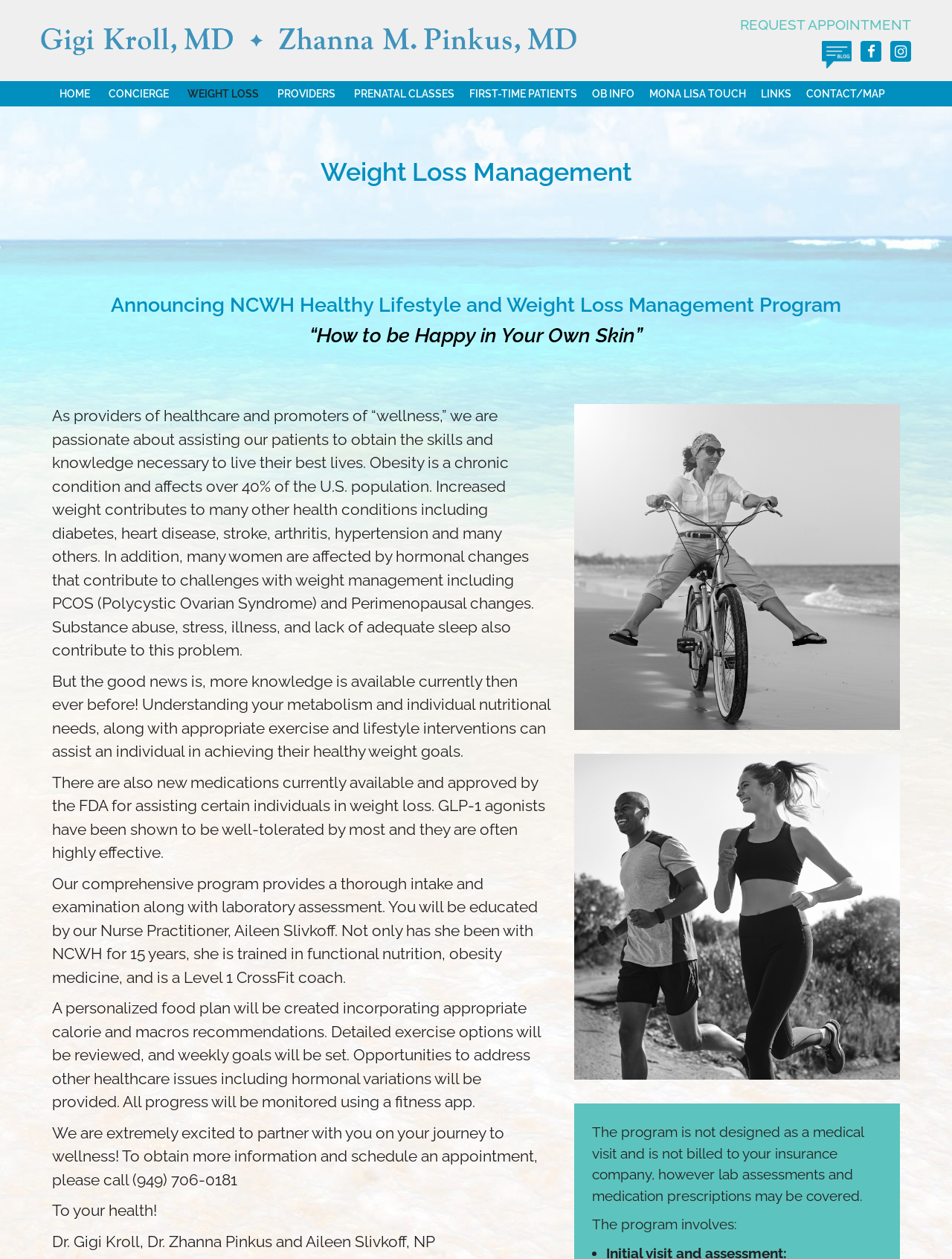Extract the bounding box coordinates for the HTML element that matches this description: "Mona Lisa Touch". The coordinates should be four float numbers between 0 and 1, i.e., [left, top, right, bottom].

[0.674, 0.064, 0.791, 0.084]